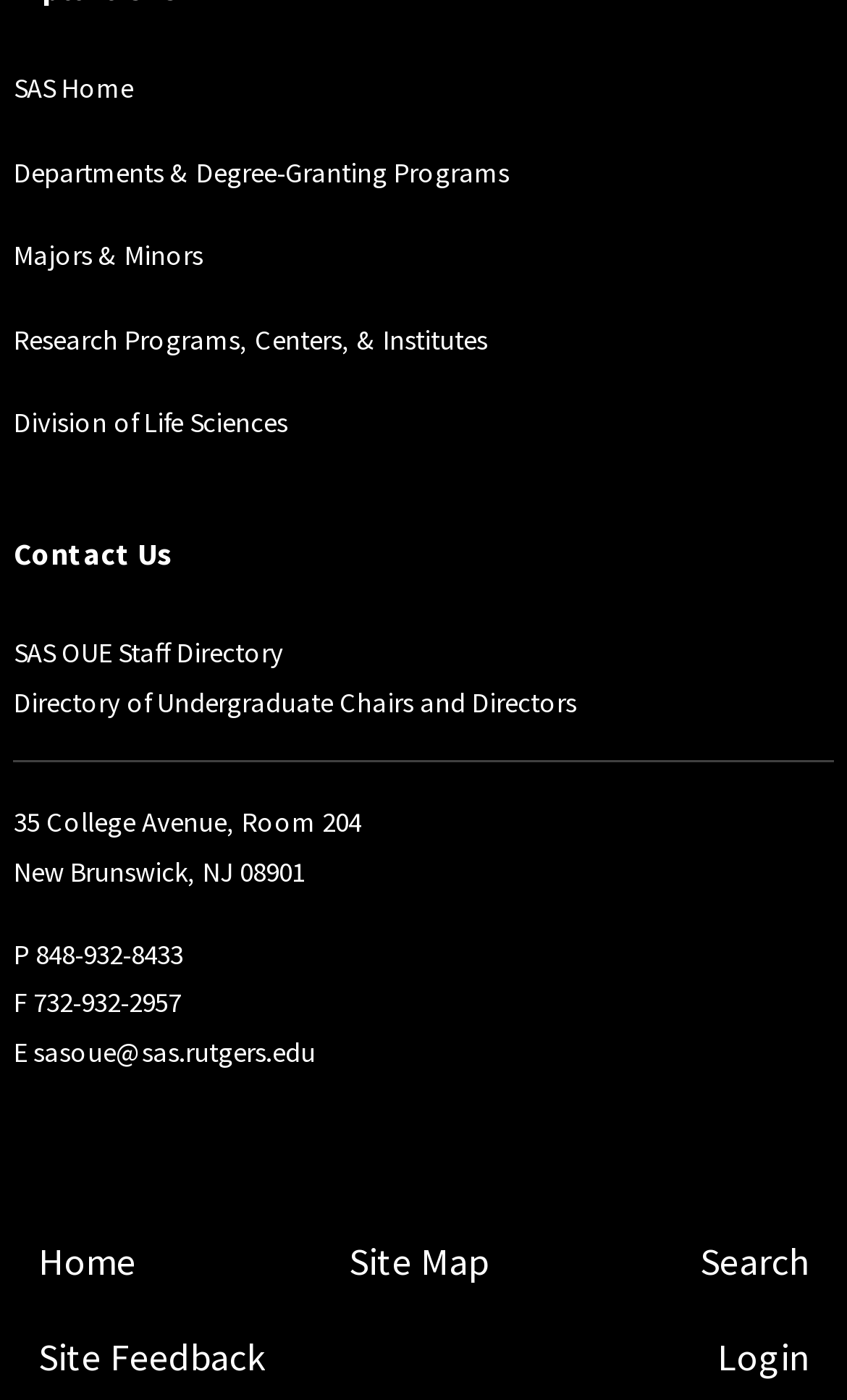Please determine the bounding box coordinates of the element to click on in order to accomplish the following task: "Read about the annual meeting". Ensure the coordinates are four float numbers ranging from 0 to 1, i.e., [left, top, right, bottom].

None